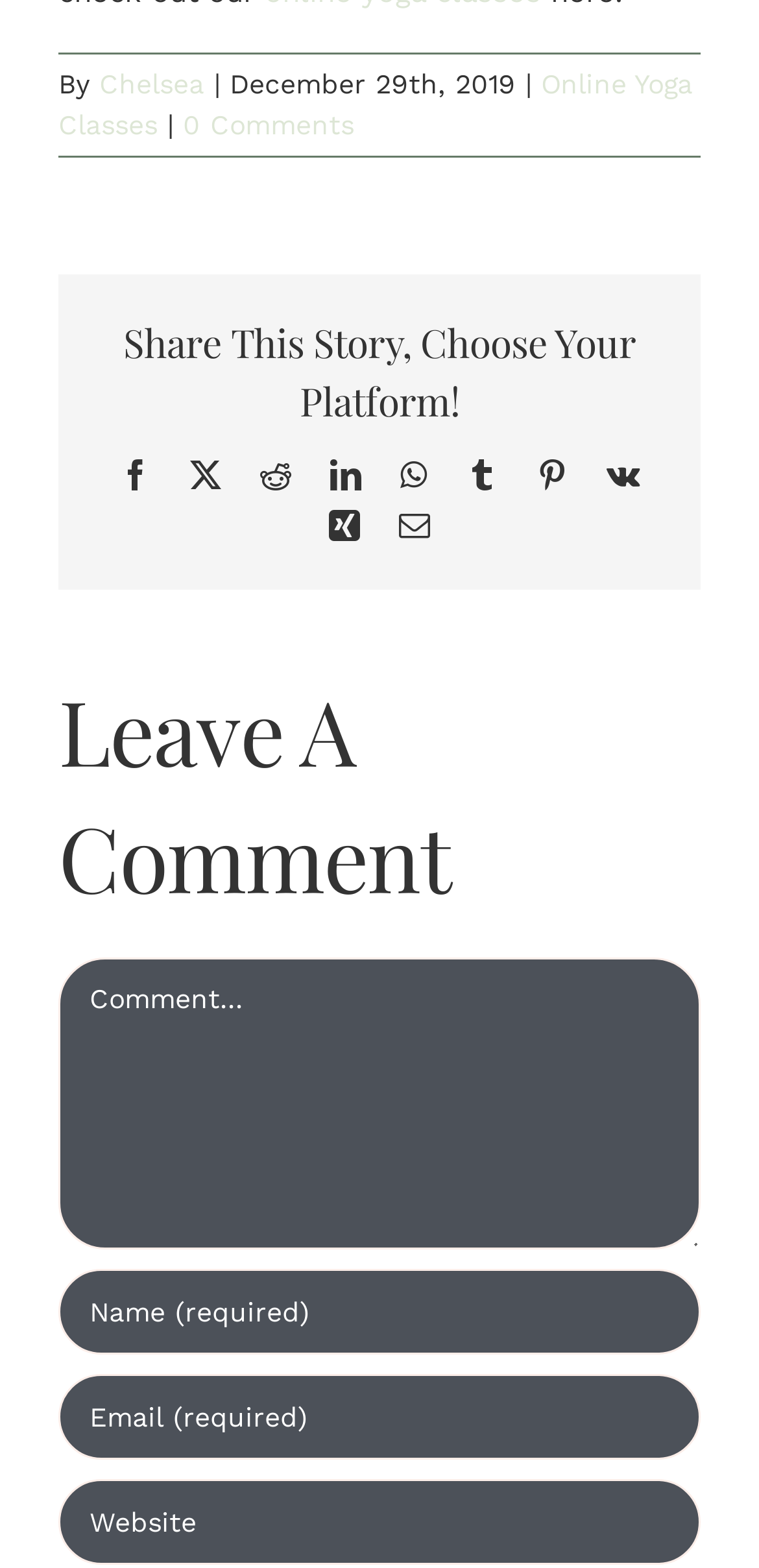Identify the bounding box coordinates of the section to be clicked to complete the task described by the following instruction: "Leave a comment". The coordinates should be four float numbers between 0 and 1, formatted as [left, top, right, bottom].

[0.077, 0.611, 0.923, 0.797]